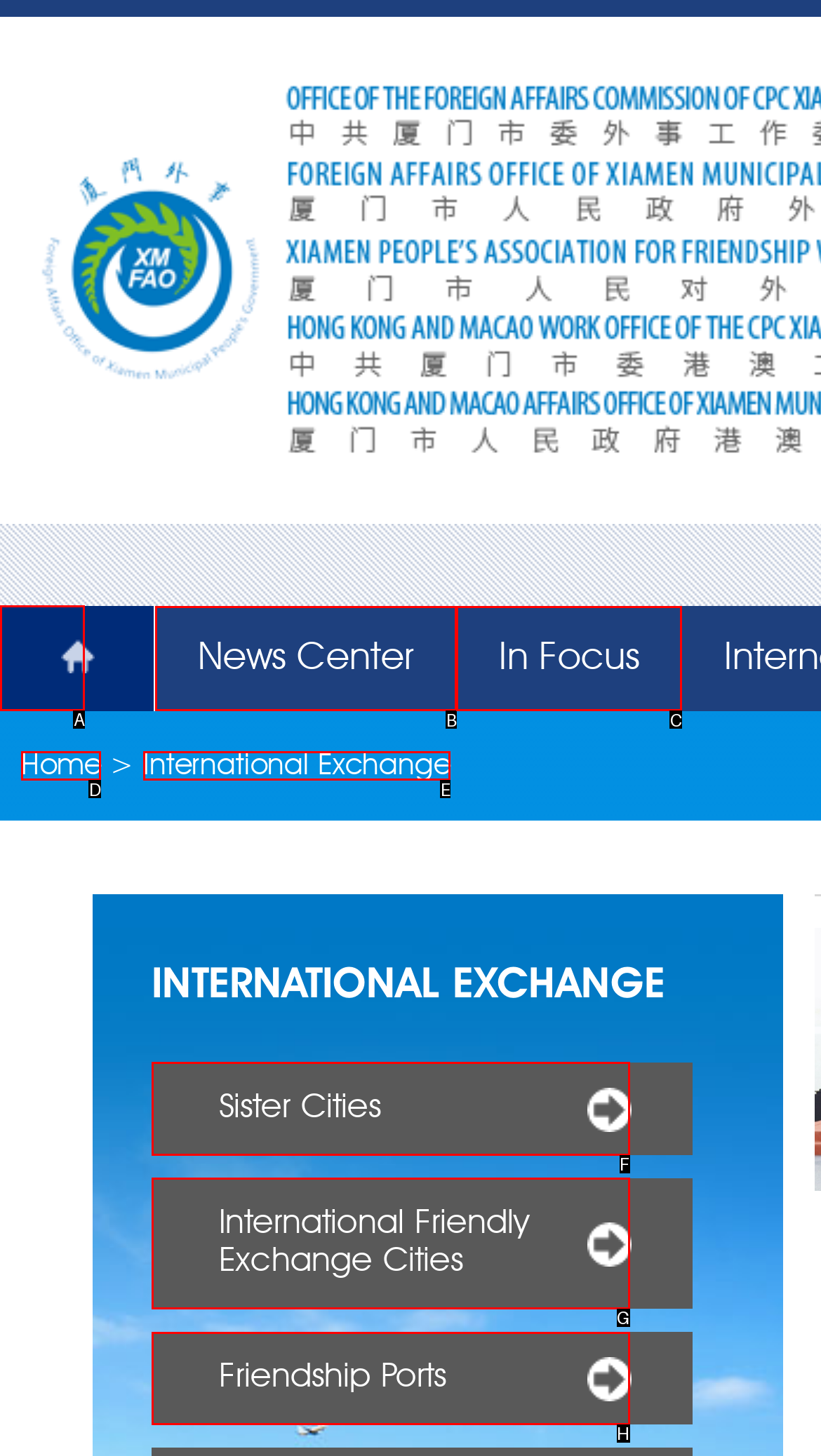Tell me which one HTML element I should click to complete the following task: go to home page Answer with the option's letter from the given choices directly.

A